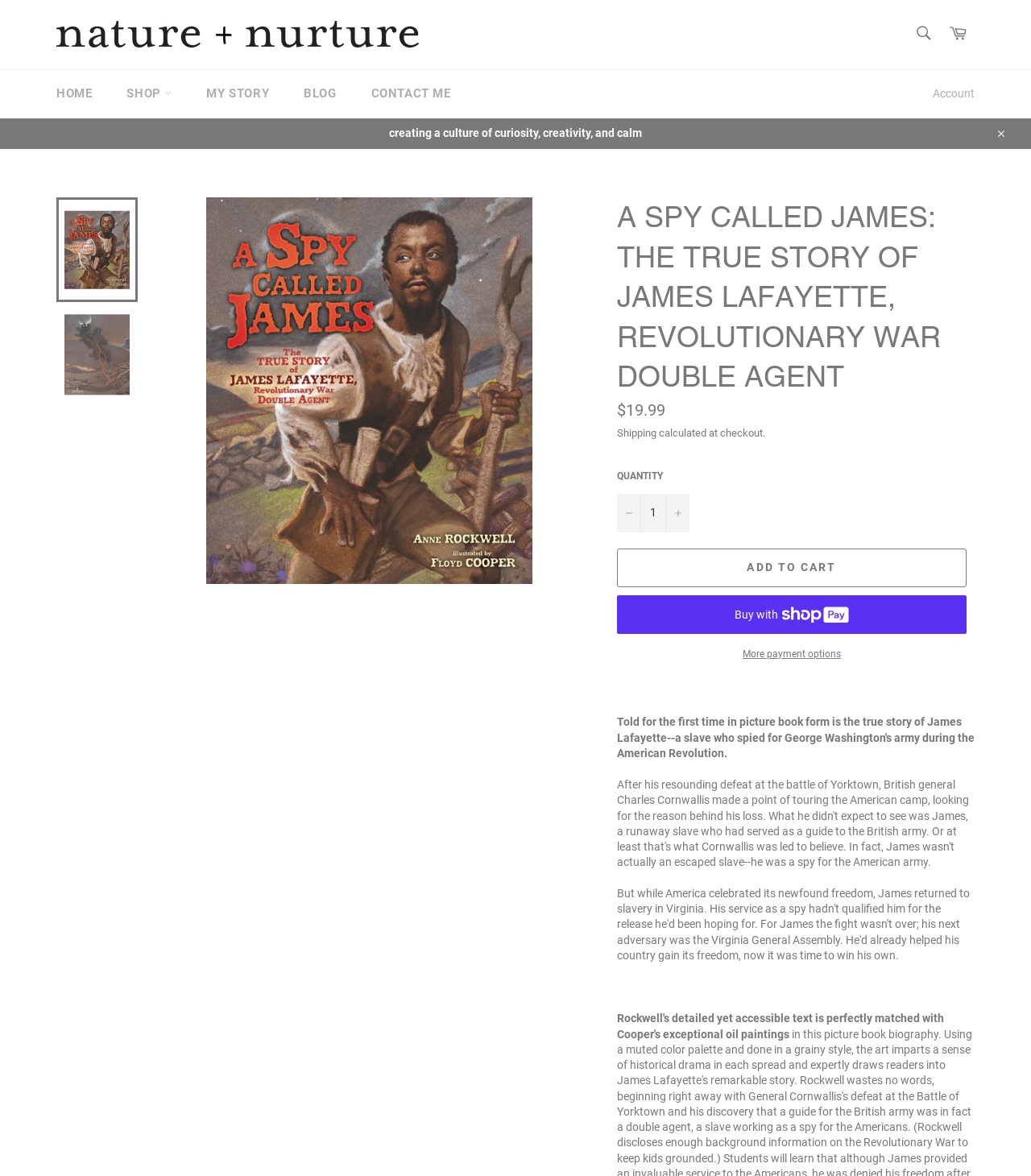Determine which piece of text is the heading of the webpage and provide it.

A SPY CALLED JAMES: THE TRUE STORY OF JAMES LAFAYETTE, REVOLUTIONARY WAR DOUBLE AGENT